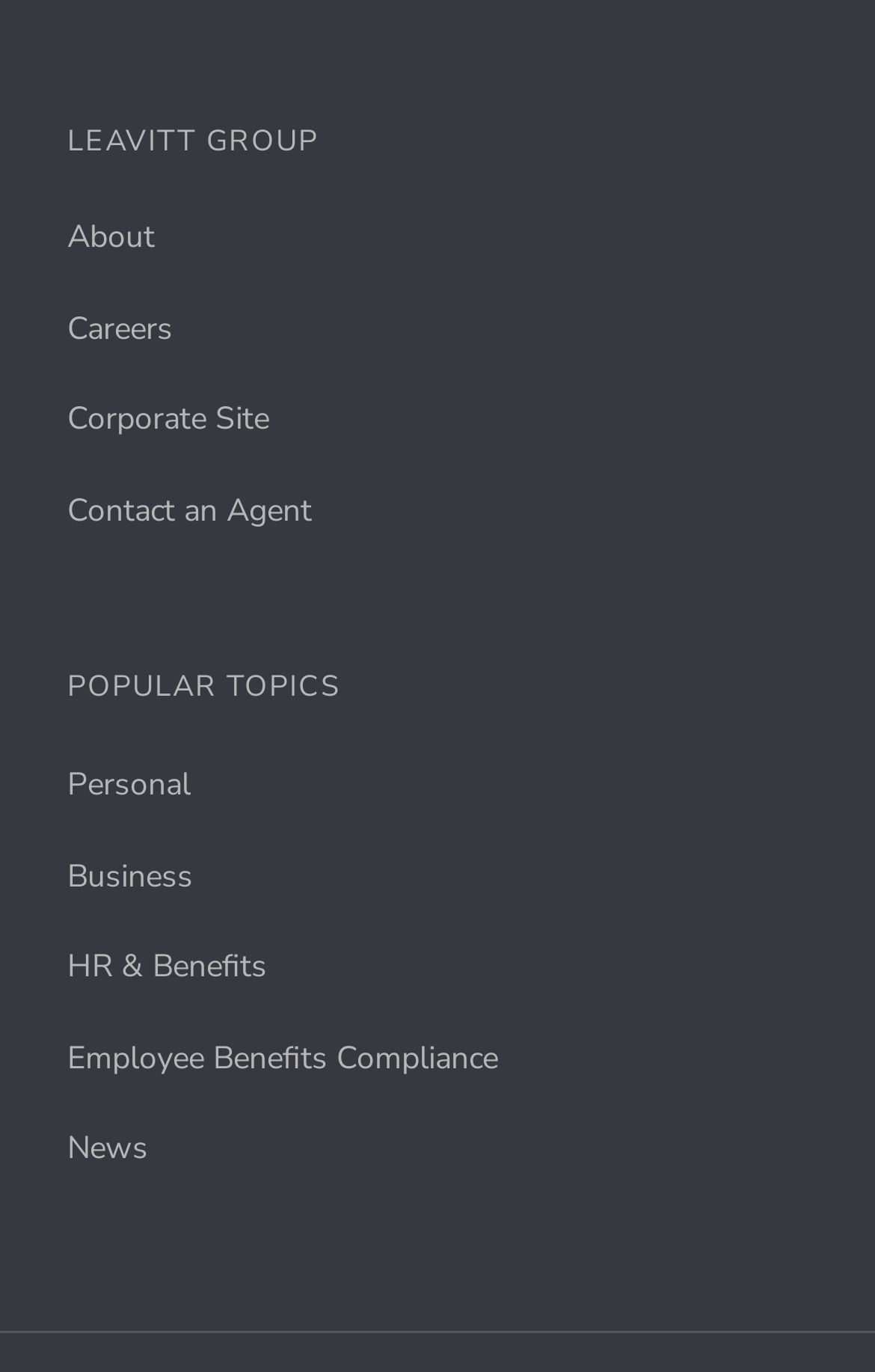Please determine the bounding box coordinates of the element's region to click for the following instruction: "visit corporate site".

[0.077, 0.29, 0.308, 0.321]